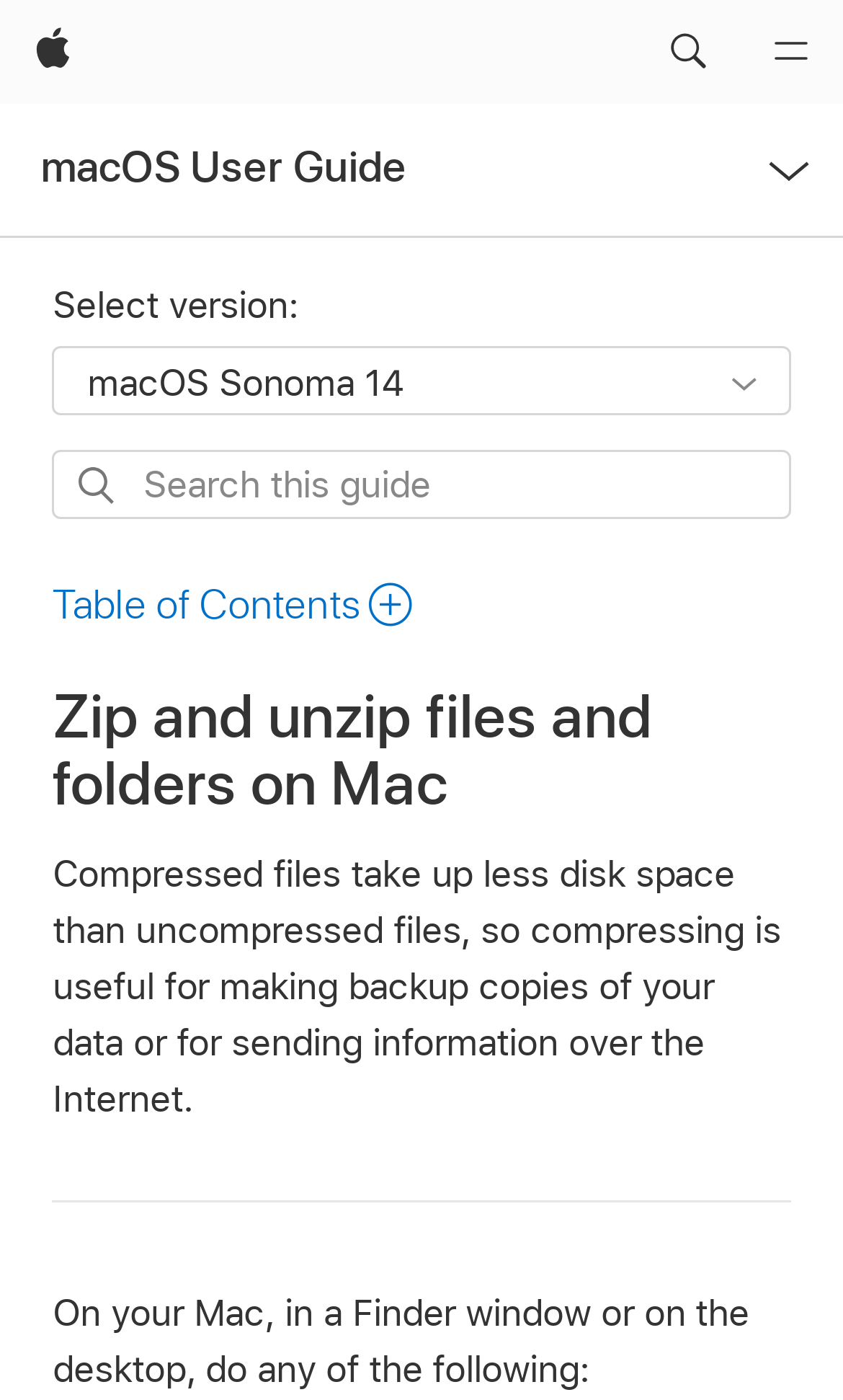Give a one-word or phrase response to the following question: Where can you compress files on a Mac?

Finder window or desktop